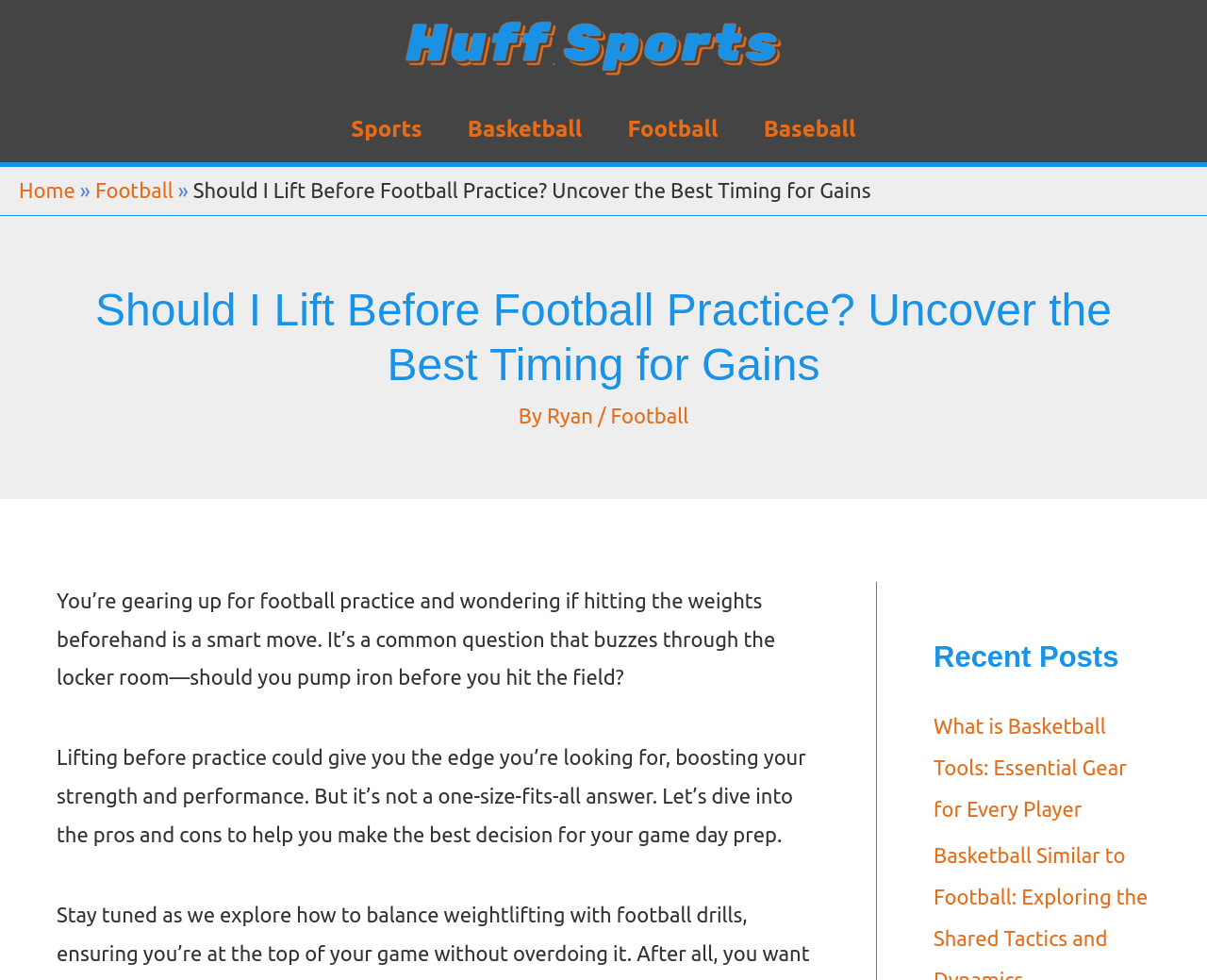Based on the description "alt="huff sports logo"", find the bounding box of the specified UI element.

[0.335, 0.034, 0.648, 0.058]